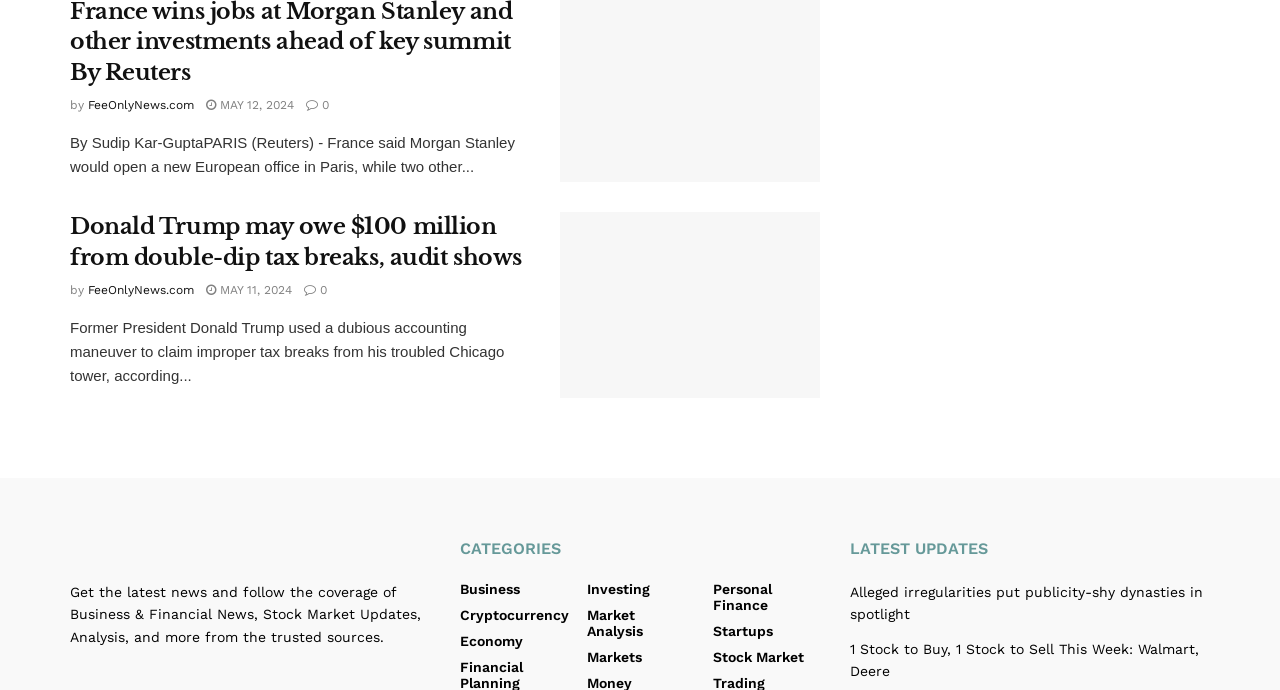Specify the bounding box coordinates of the element's area that should be clicked to execute the given instruction: "Check latest updates". The coordinates should be four float numbers between 0 and 1, i.e., [left, top, right, bottom].

[0.664, 0.846, 0.94, 0.902]